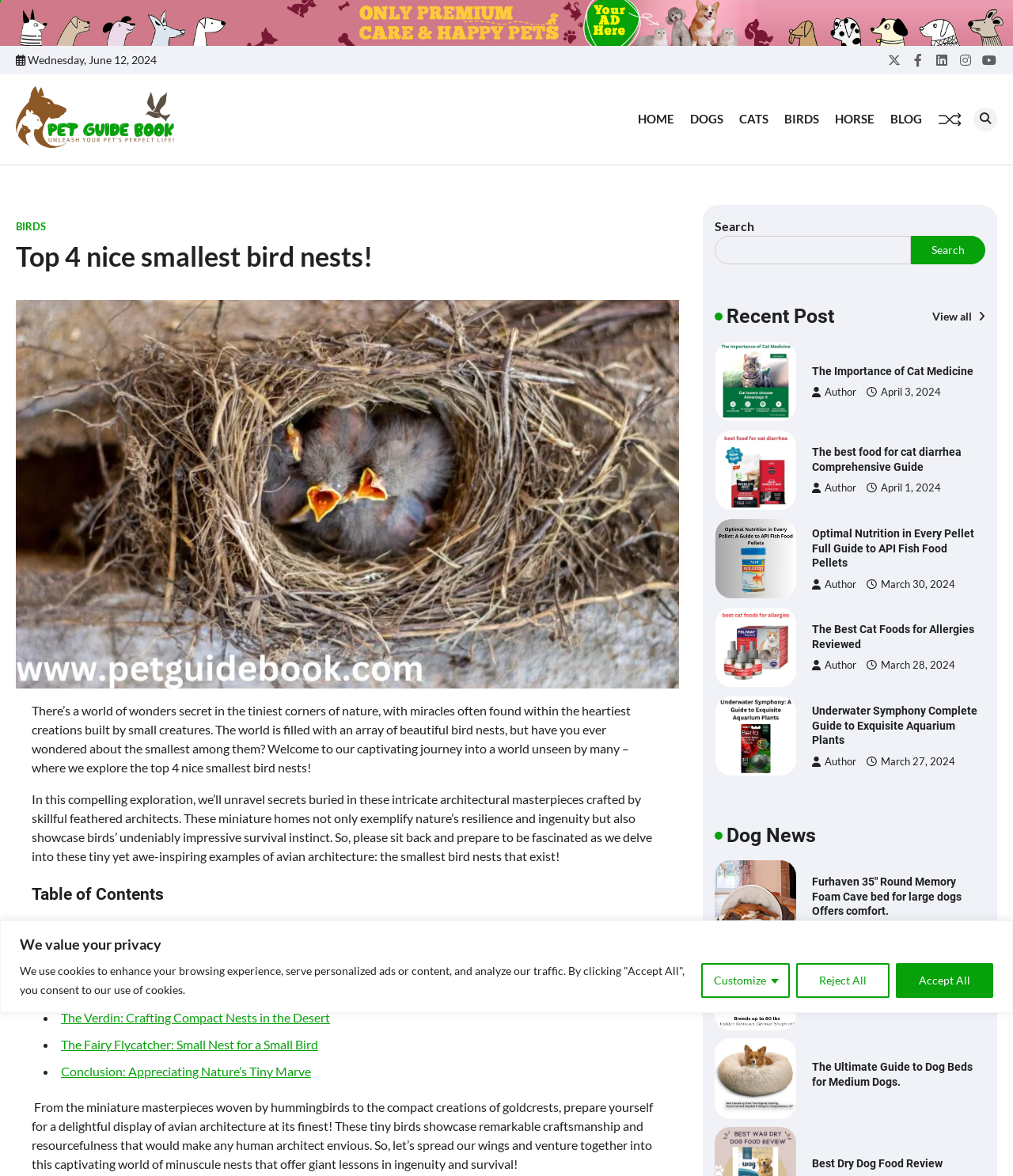Please provide a comprehensive response to the question below by analyzing the image: 
What is the date displayed on the webpage?

The date is displayed at the top of the webpage, in the format 'Wednesday, June 12, 2024', which can be found in the StaticText element with bounding box coordinates [0.027, 0.045, 0.155, 0.057].